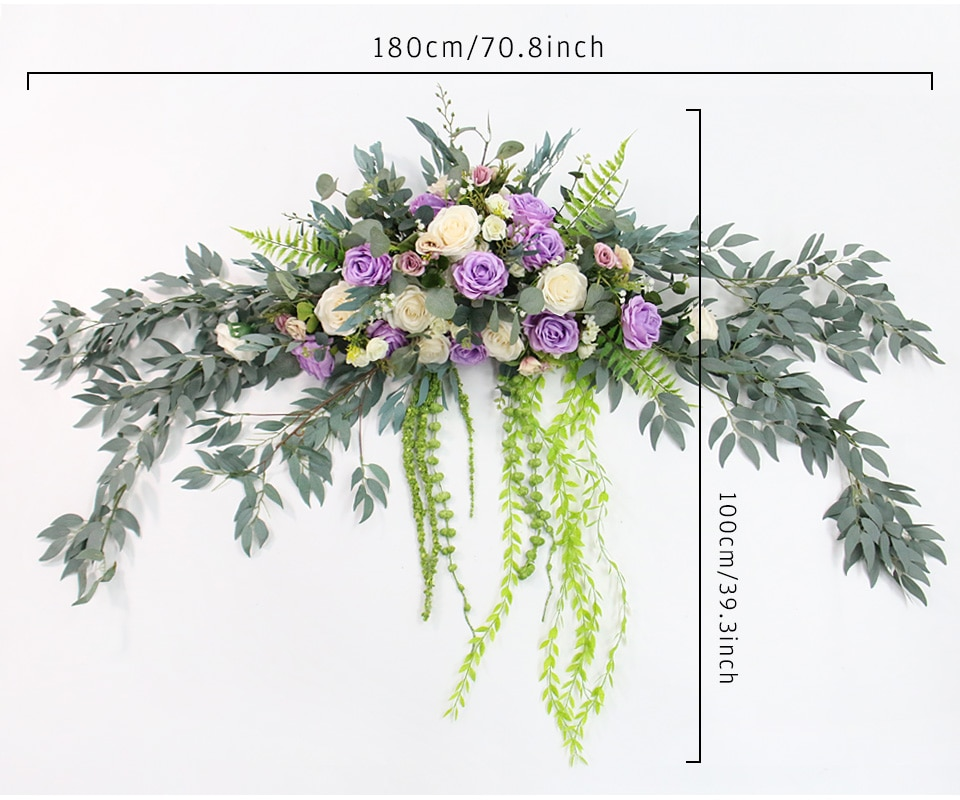What is the purpose of using artificial flowers?
Refer to the image and respond with a one-word or short-phrase answer.

Cost-effective and eco-friendly